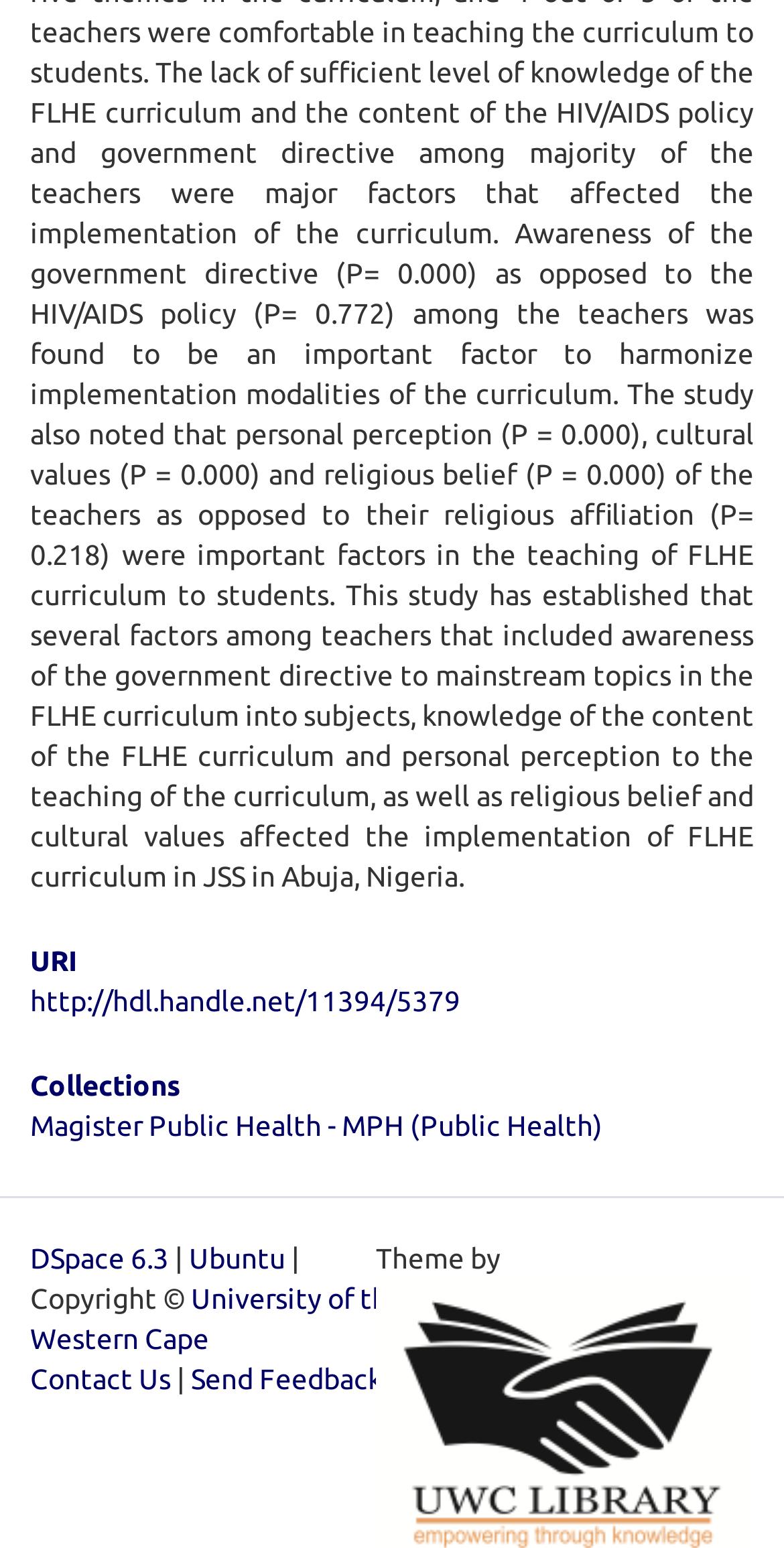Find the bounding box coordinates for the element described here: "facebook".

None